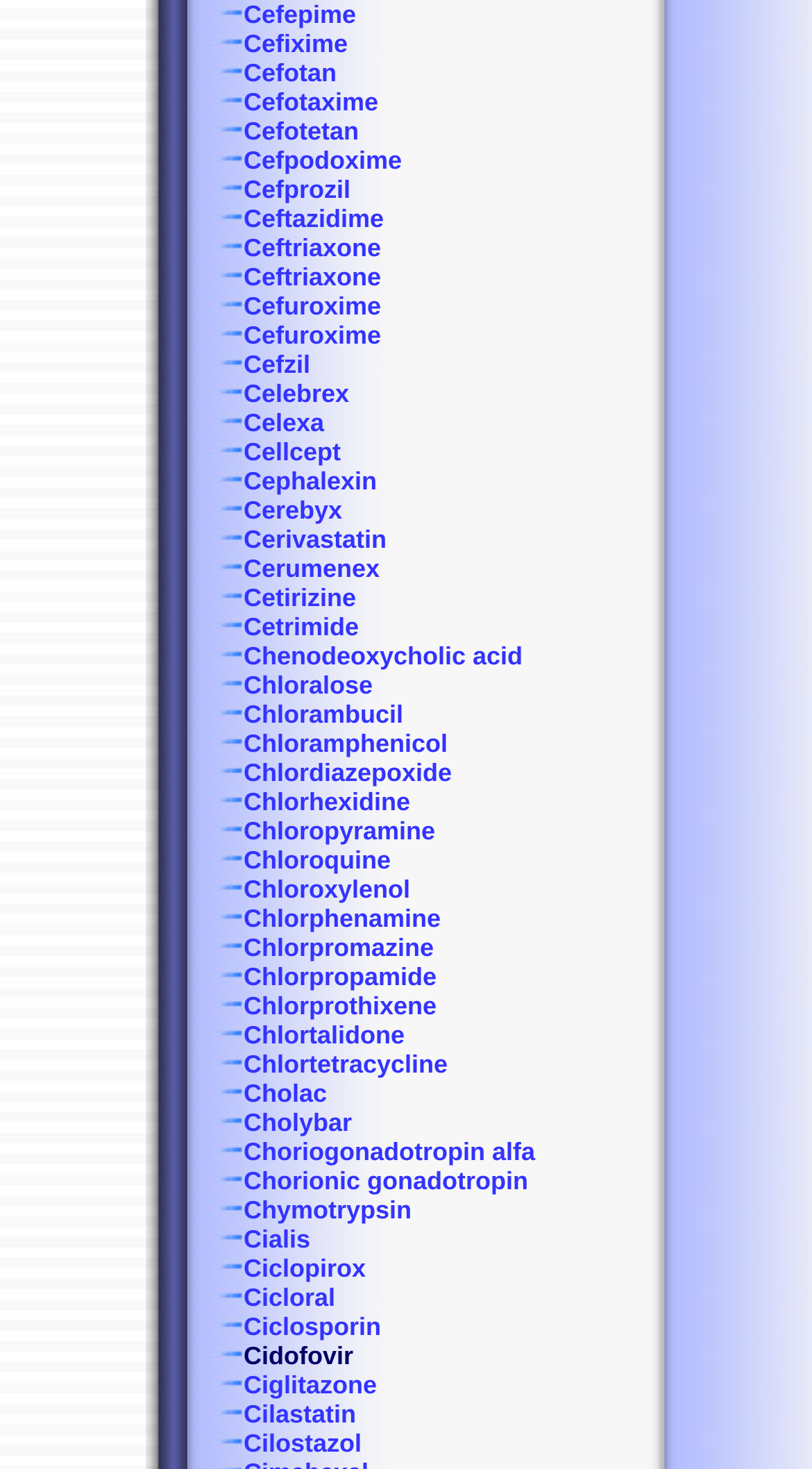Determine the bounding box coordinates of the element's region needed to click to follow the instruction: "Click on Cefotan". Provide these coordinates as four float numbers between 0 and 1, formatted as [left, top, right, bottom].

[0.238, 0.04, 0.415, 0.06]